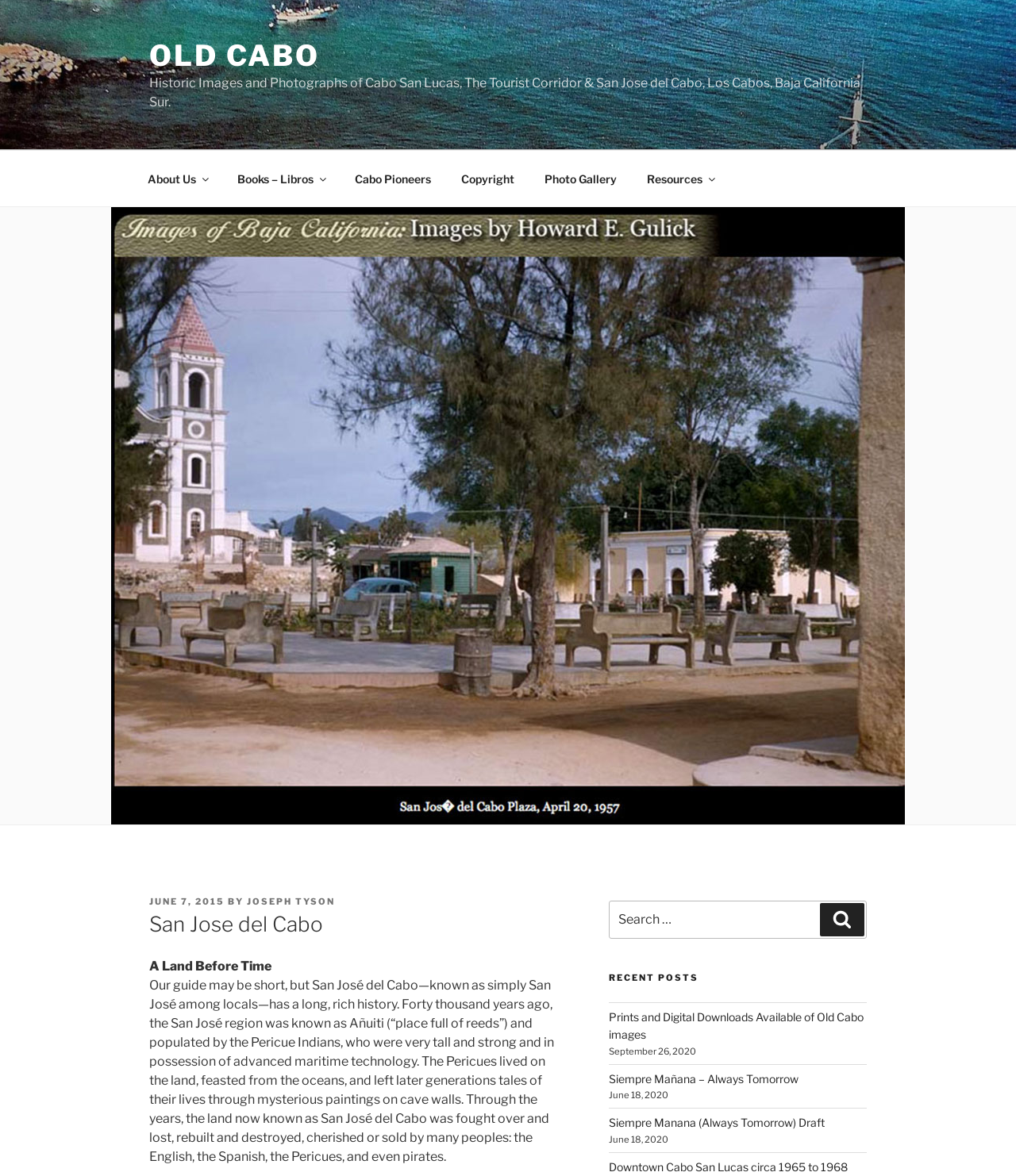Locate the bounding box of the UI element based on this description: "parent_node: Comment name="comment"". Provide four float numbers between 0 and 1 as [left, top, right, bottom].

None